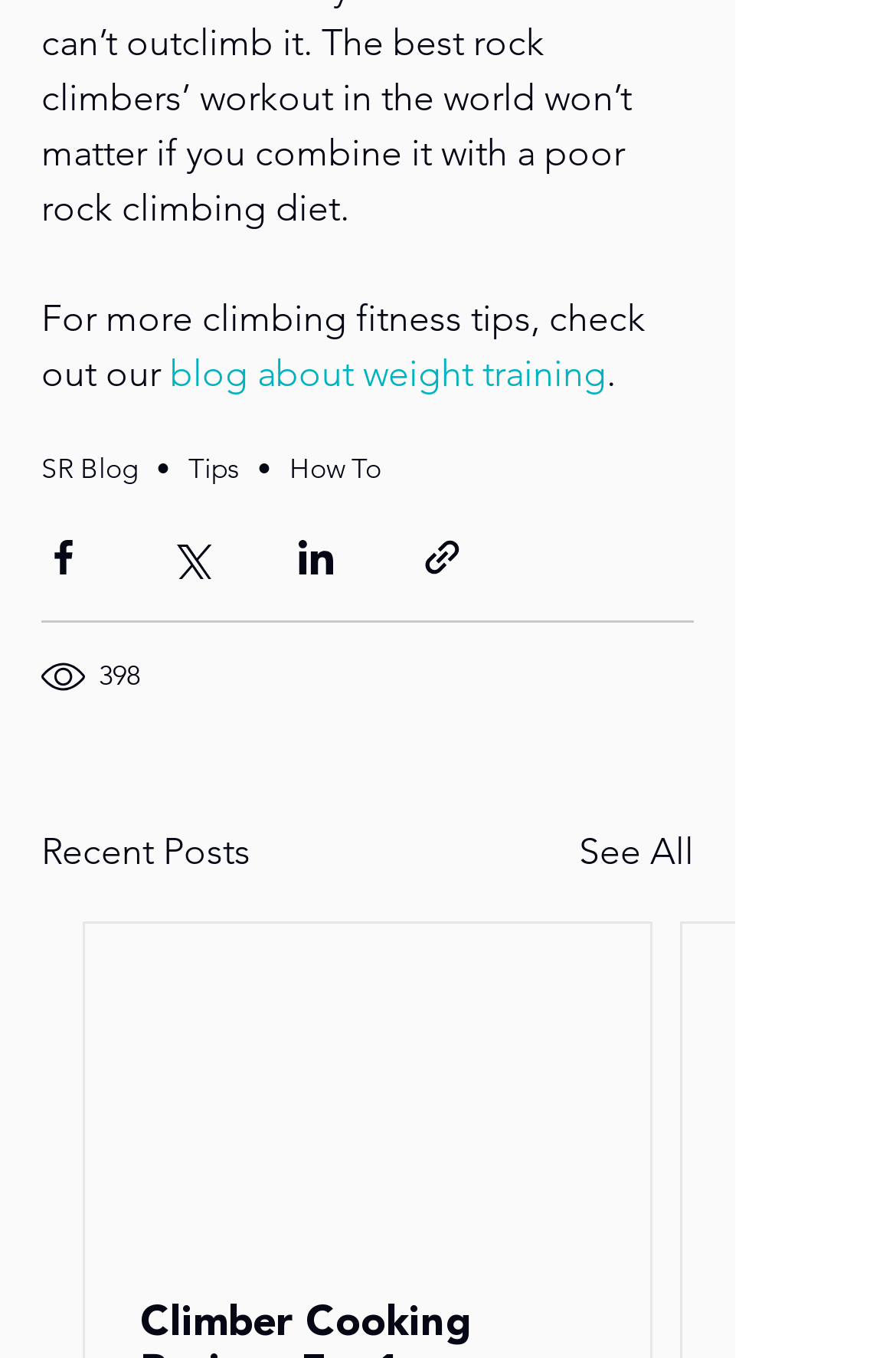What is the topic of the blog?
Carefully analyze the image and provide a detailed answer to the question.

The topic of the blog can be inferred from the text 'For more climbing fitness tips, check out our blog about weight training', which suggests that the blog is related to weight training.